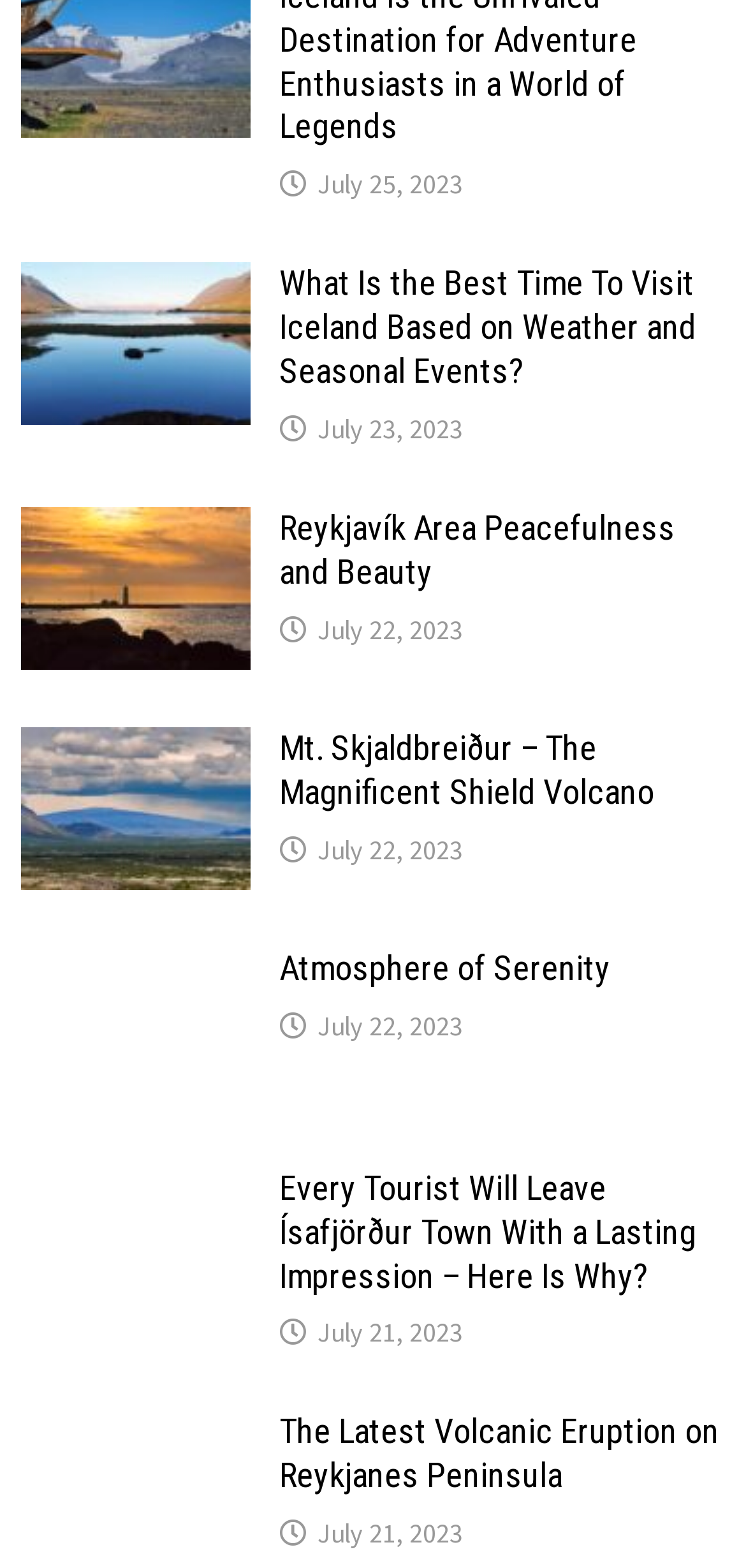Can you specify the bounding box coordinates of the area that needs to be clicked to fulfill the following instruction: "Click on the link to read about the best time to visit Iceland"?

[0.029, 0.17, 0.336, 0.198]